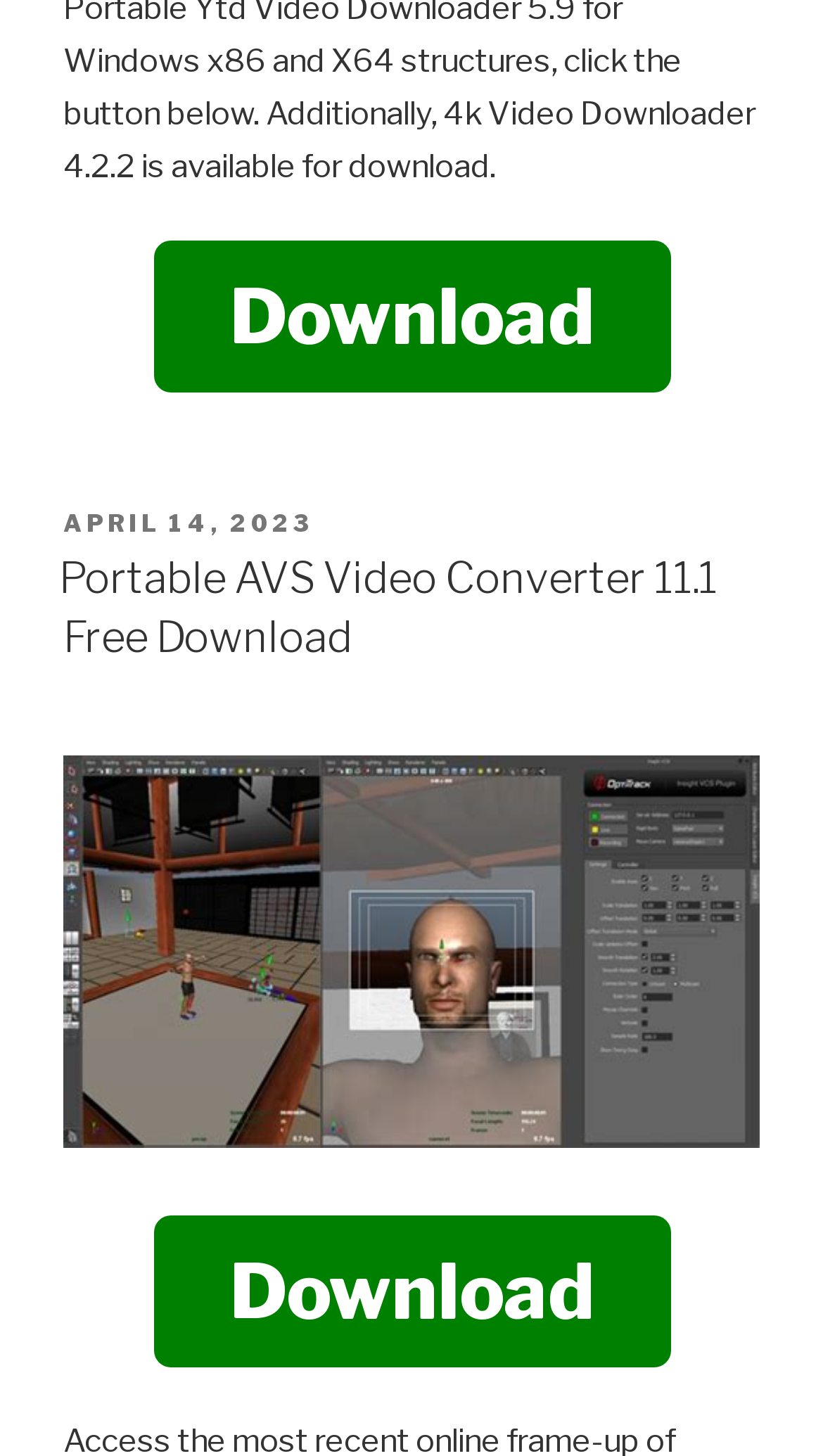Provide the bounding box coordinates of the HTML element this sentence describes: "Download". The bounding box coordinates consist of four float numbers between 0 and 1, i.e., [left, top, right, bottom].

[0.186, 0.216, 0.814, 0.243]